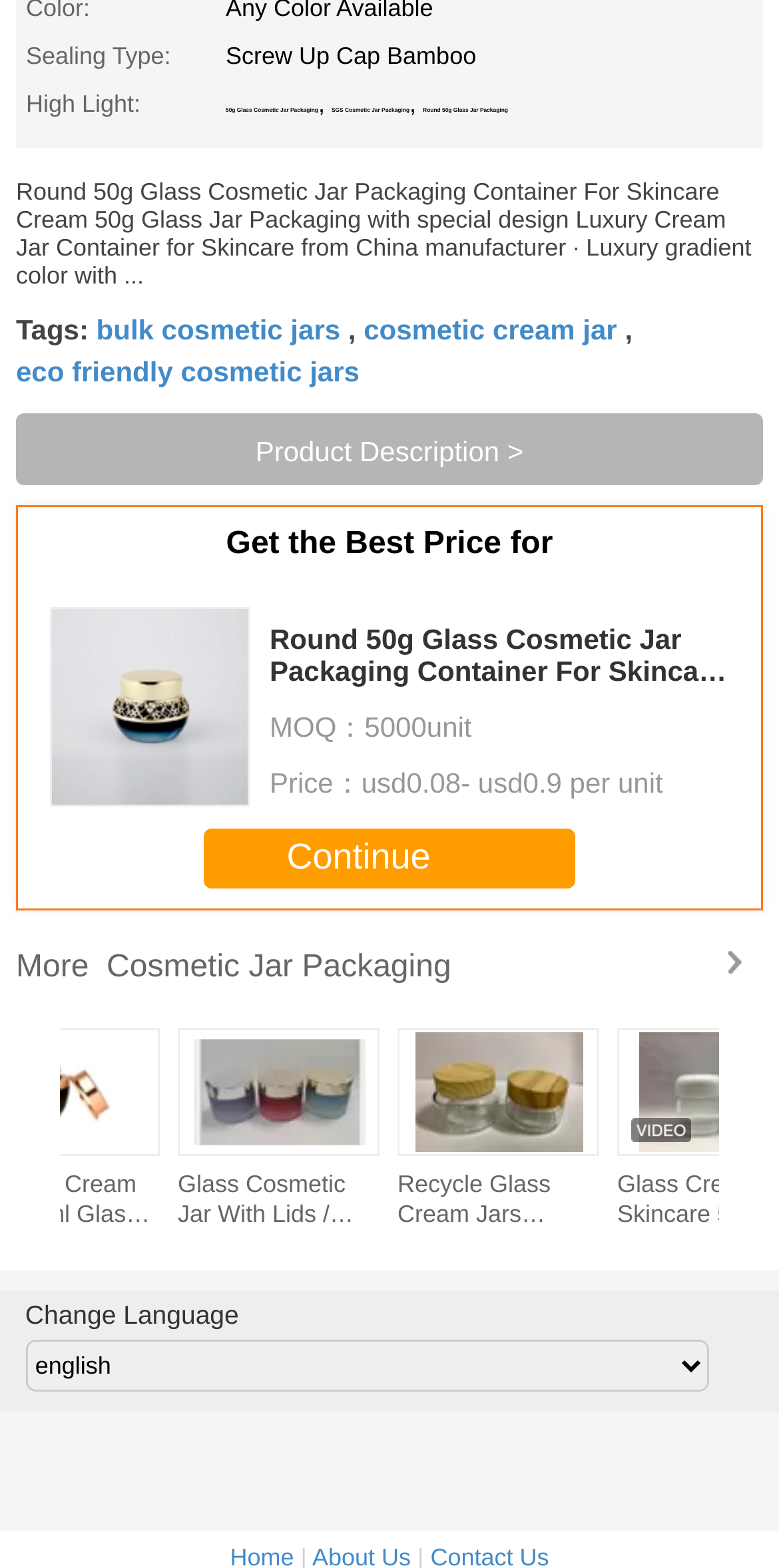Select the bounding box coordinates of the element I need to click to carry out the following instruction: "View product description".

[0.021, 0.263, 0.979, 0.309]